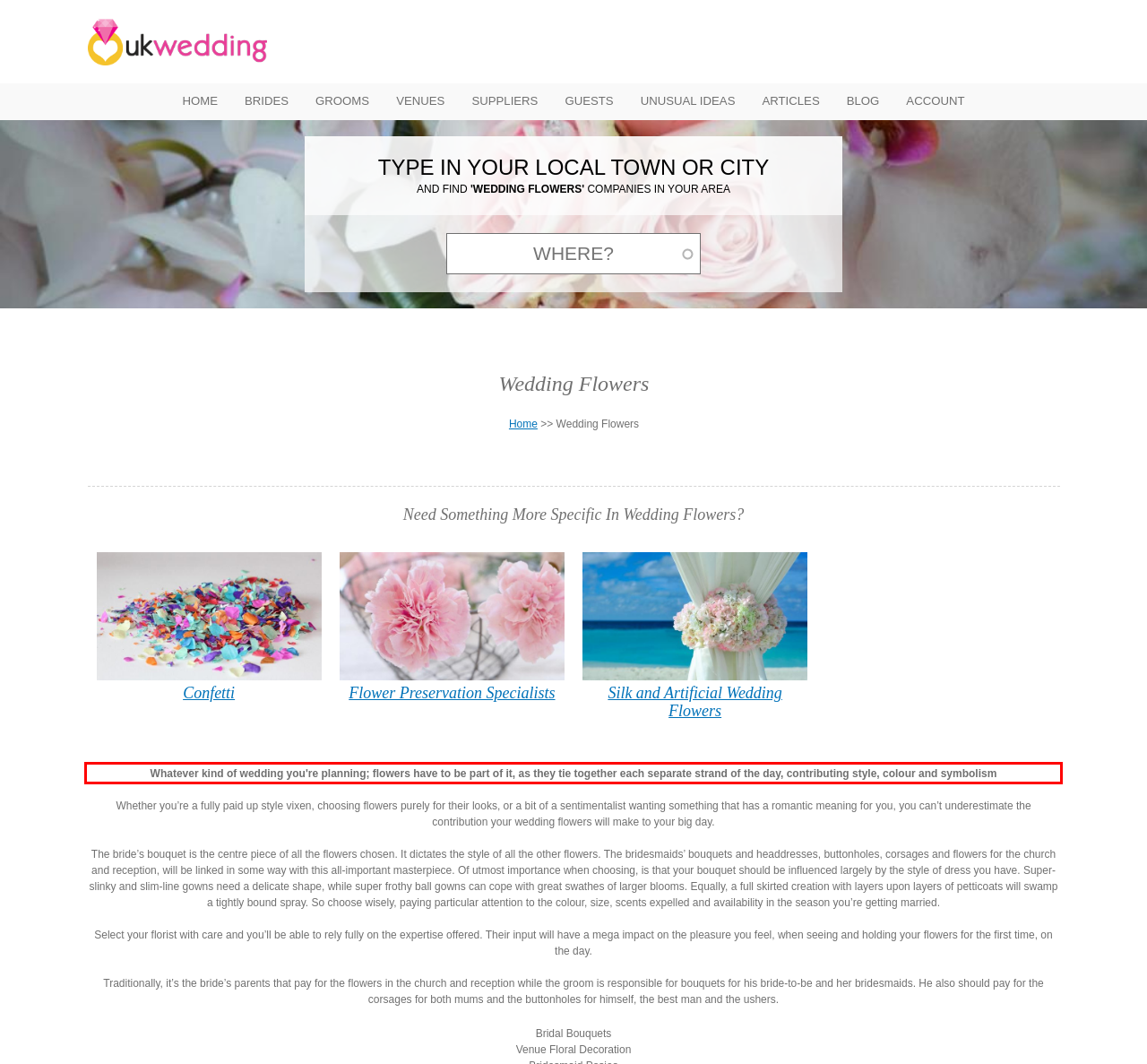Please perform OCR on the text content within the red bounding box that is highlighted in the provided webpage screenshot.

Whatever kind of wedding you're planning; flowers have to be part of it, as they tie together each separate strand of the day, contributing style, colour and symbolism